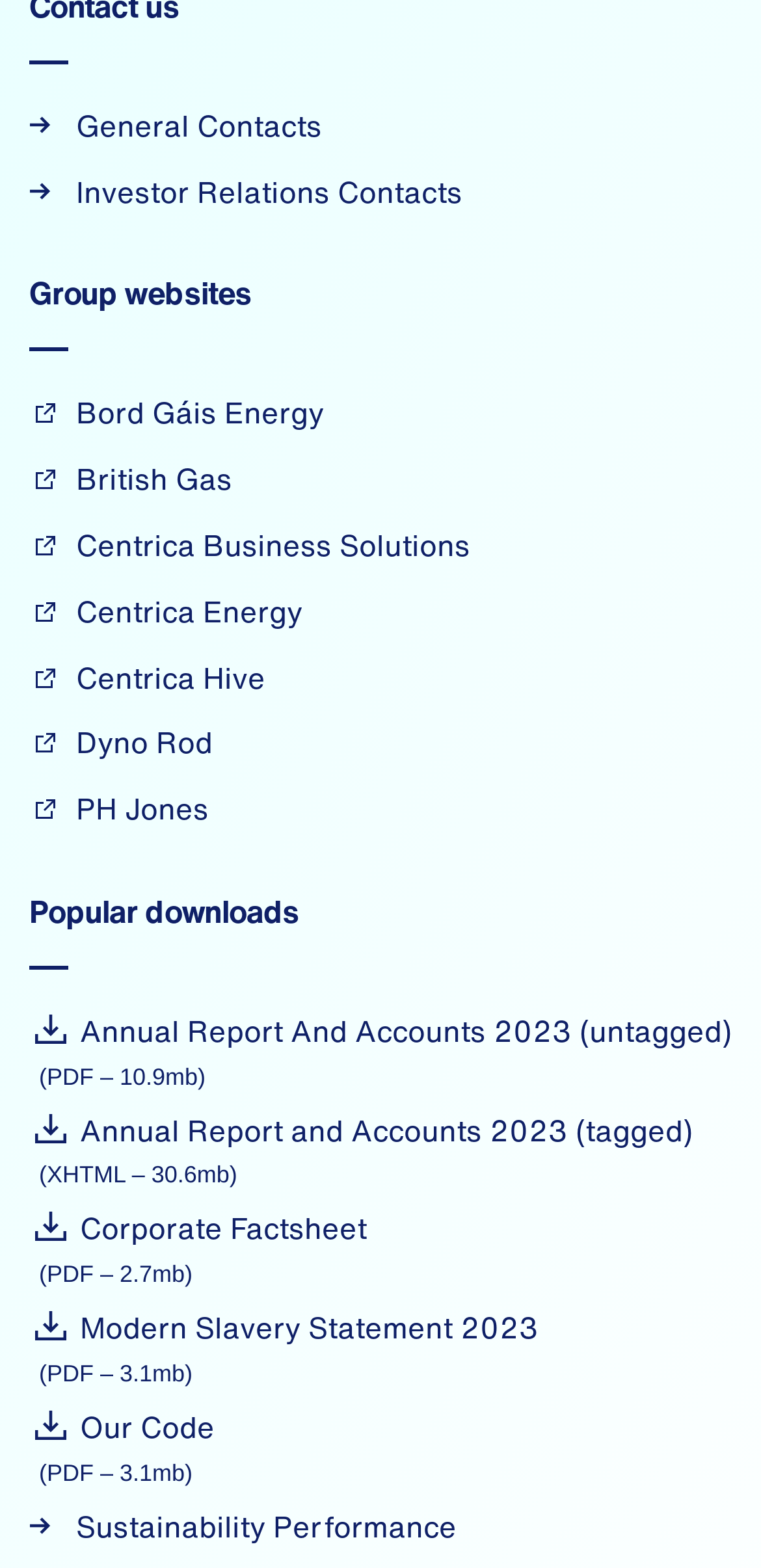Identify the bounding box coordinates of the region that should be clicked to execute the following instruction: "Download Annual Report And Accounts 2023 (untagged)".

[0.038, 0.646, 0.962, 0.673]